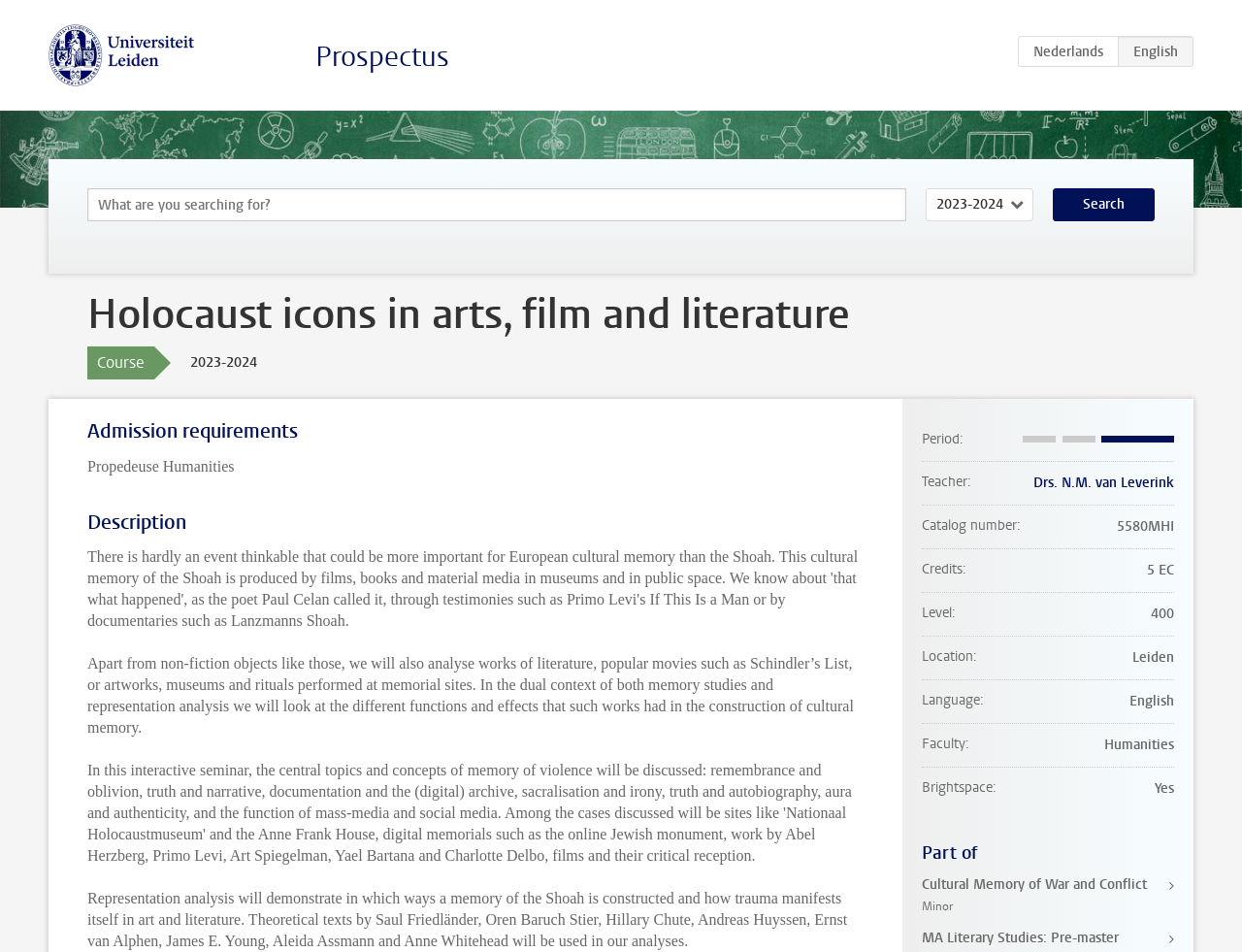Determine the coordinates of the bounding box that should be clicked to complete the instruction: "Select academic year". The coordinates should be represented by four float numbers between 0 and 1: [left, top, right, bottom].

[0.745, 0.198, 0.832, 0.232]